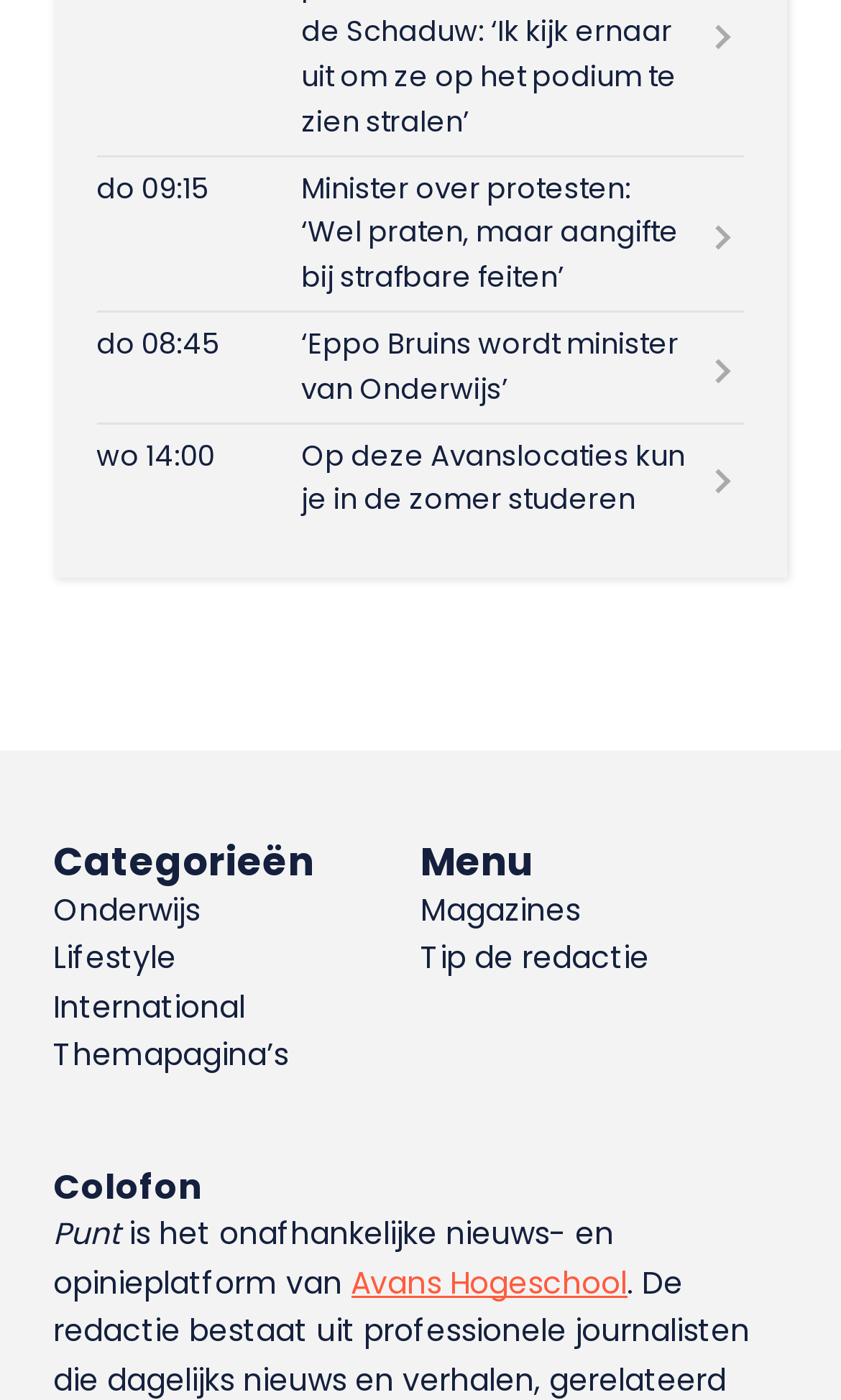Using the provided element description: "Avans Hogeschool", identify the bounding box coordinates. The coordinates should be four floats between 0 and 1 in the order [left, top, right, bottom].

[0.417, 0.899, 0.745, 0.933]